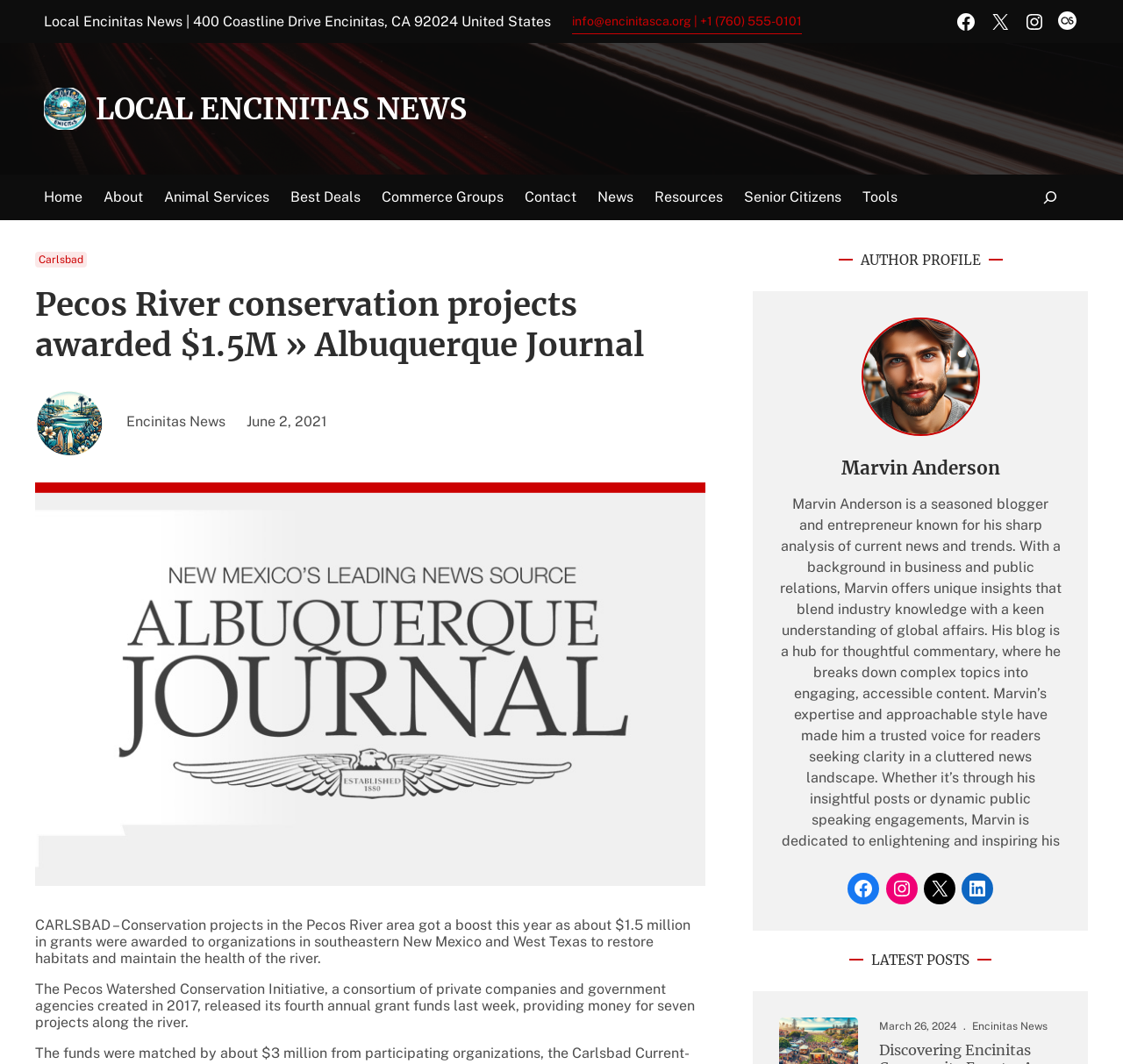Locate the bounding box coordinates of the clickable region to complete the following instruction: "Go to Home page."

[0.039, 0.166, 0.073, 0.205]